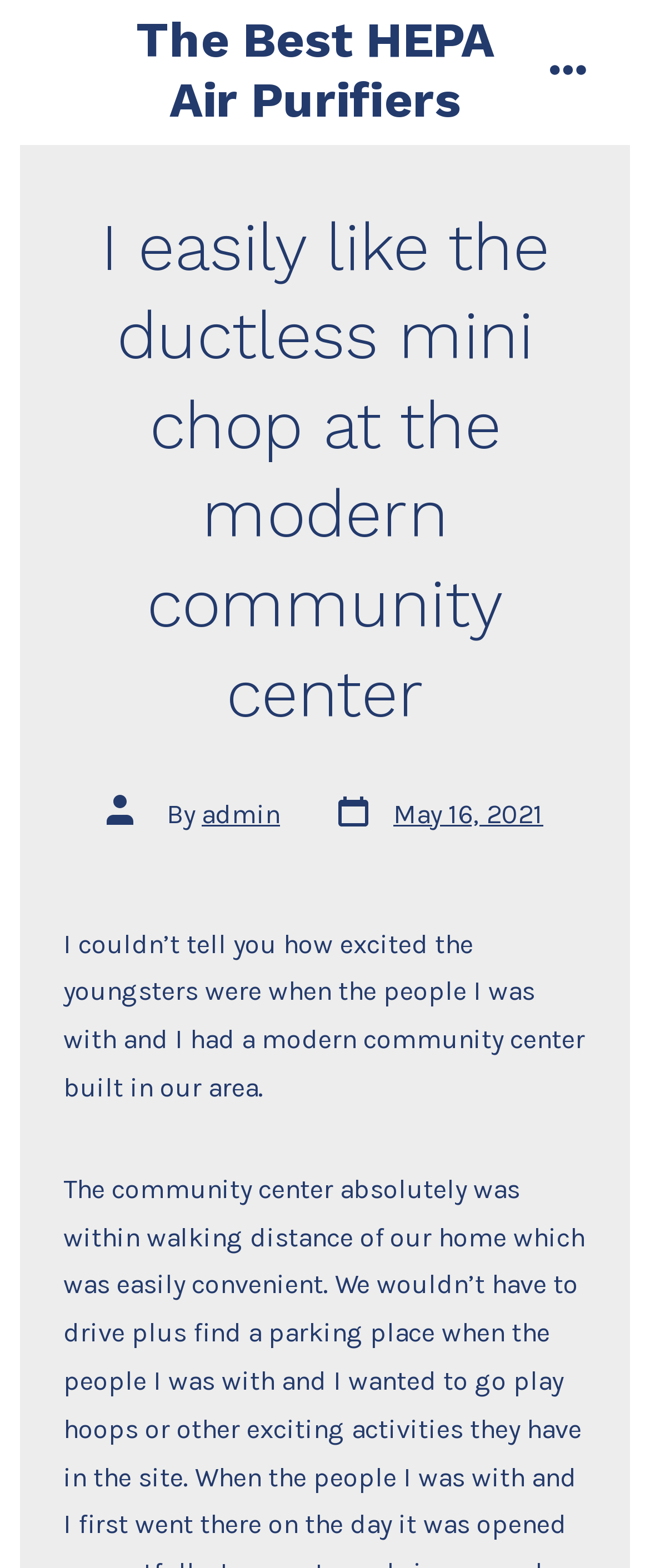Determine the bounding box coordinates in the format (top-left x, top-left y, bottom-right x, bottom-right y). Ensure all values are floating point numbers between 0 and 1. Identify the bounding box of the UI element described by: Menu

[0.816, 0.021, 0.933, 0.072]